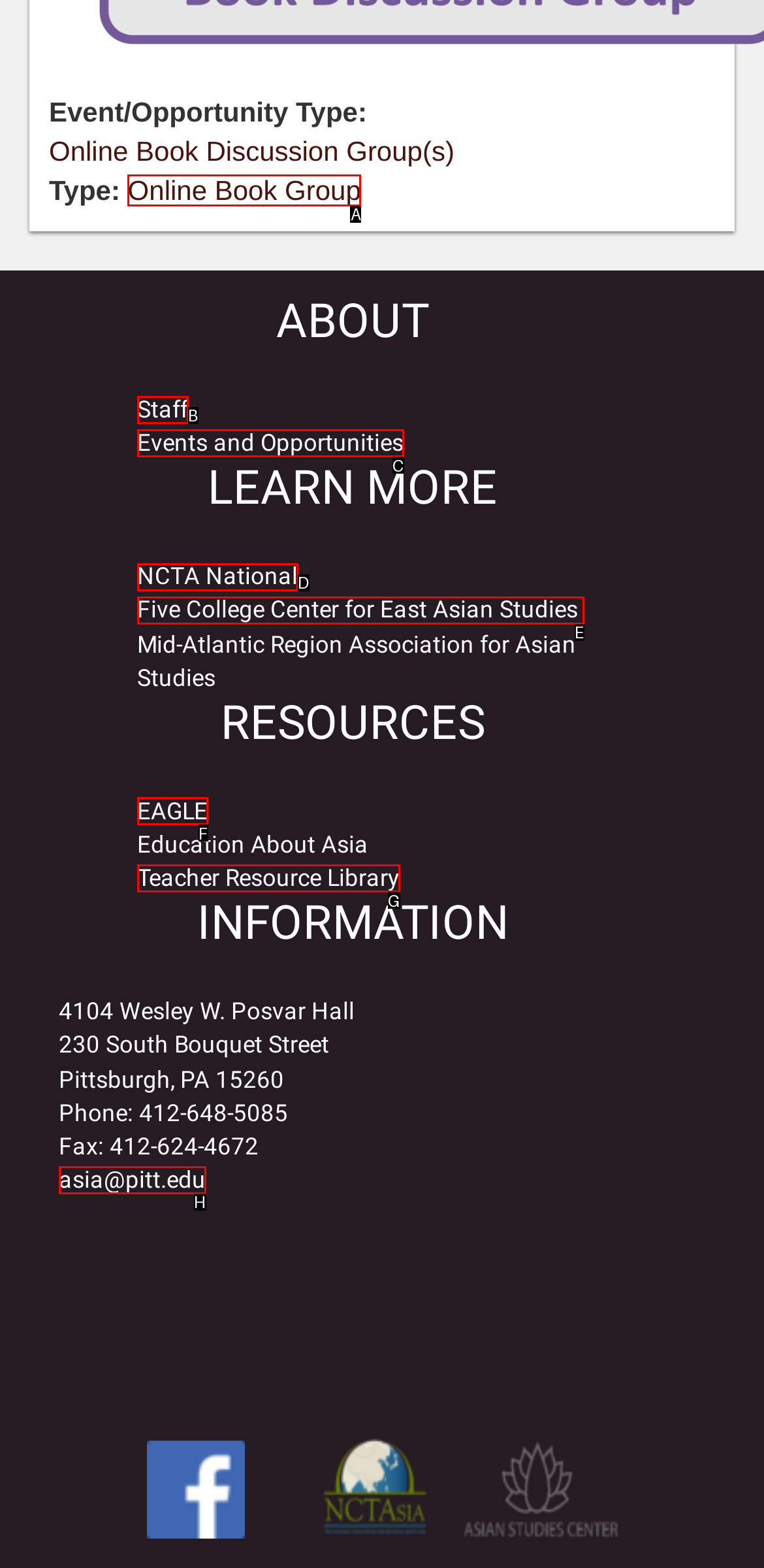Determine which HTML element best fits the description: NCTA National
Answer directly with the letter of the matching option from the available choices.

D